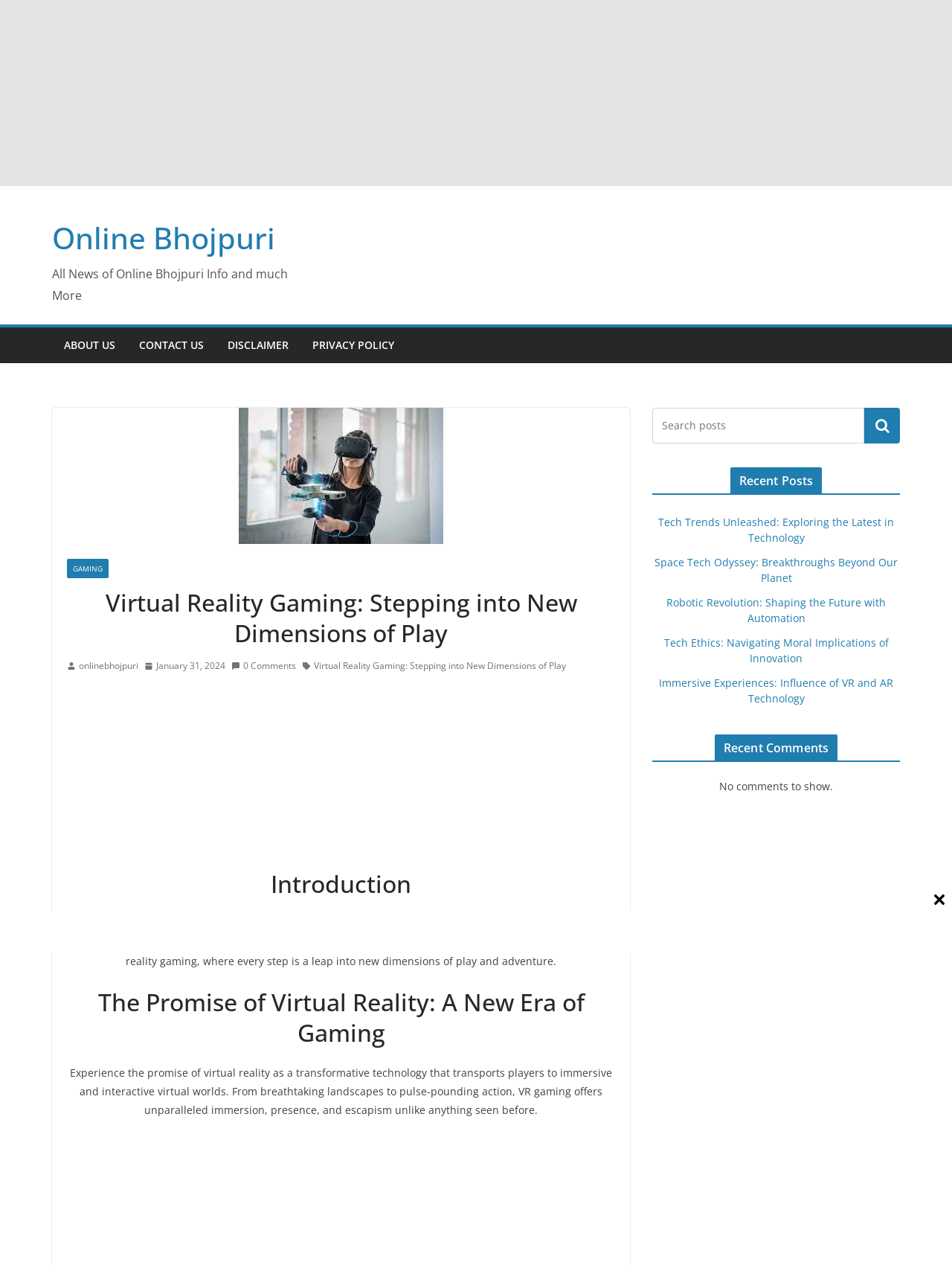Determine the bounding box coordinates of the clickable element necessary to fulfill the instruction: "Check the disclaimer". Provide the coordinates as four float numbers within the 0 to 1 range, i.e., [left, top, right, bottom].

[0.239, 0.264, 0.303, 0.281]